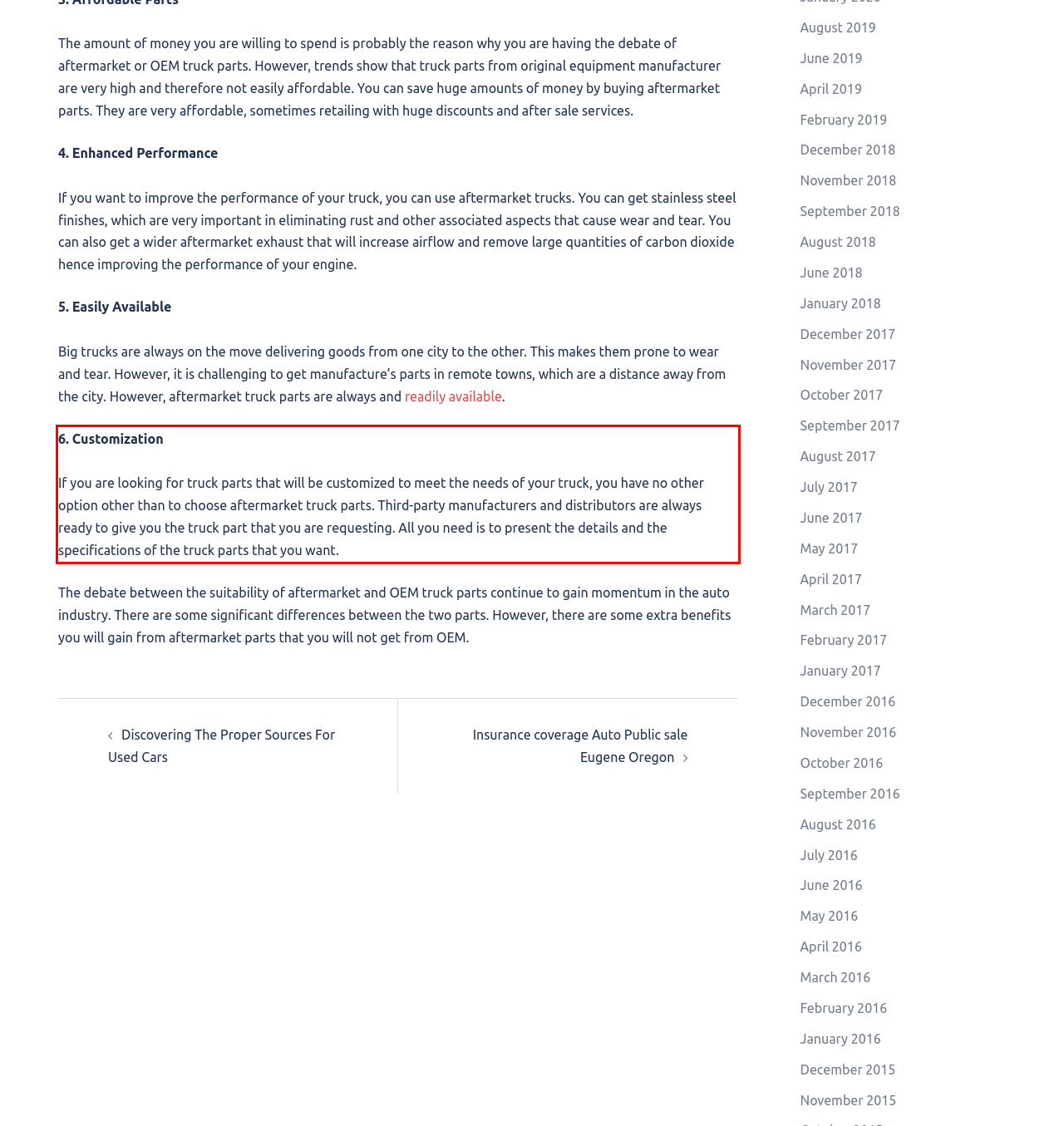You have a screenshot of a webpage, and there is a red bounding box around a UI element. Utilize OCR to extract the text within this red bounding box.

6. Customization If you are looking for truck parts that will be customized to meet the needs of your truck, you have no other option other than to choose aftermarket truck parts. Third-party manufacturers and distributors are always ready to give you the truck part that you are requesting. All you need is to present the details and the specifications of the truck parts that you want.